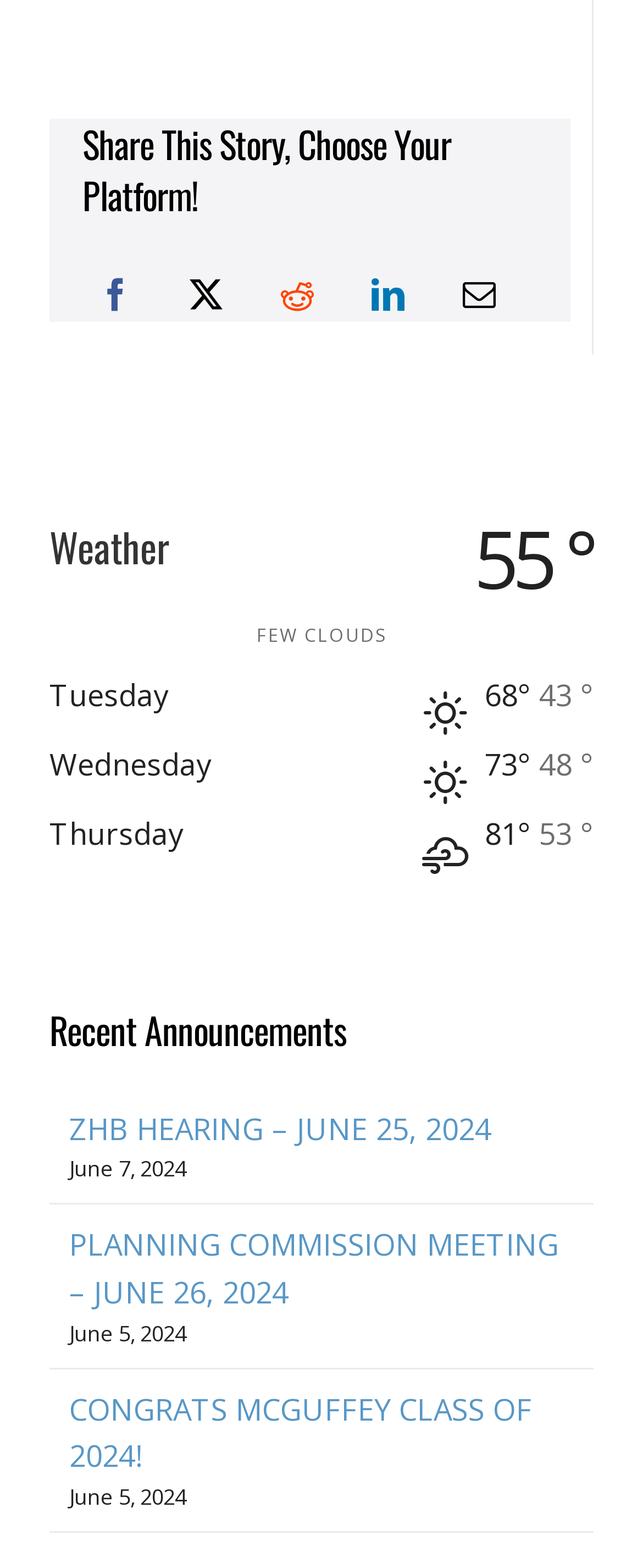Predict the bounding box coordinates of the area that should be clicked to accomplish the following instruction: "Share this story on Facebook". The bounding box coordinates should consist of four float numbers between 0 and 1, i.e., [left, top, right, bottom].

[0.128, 0.172, 0.231, 0.205]